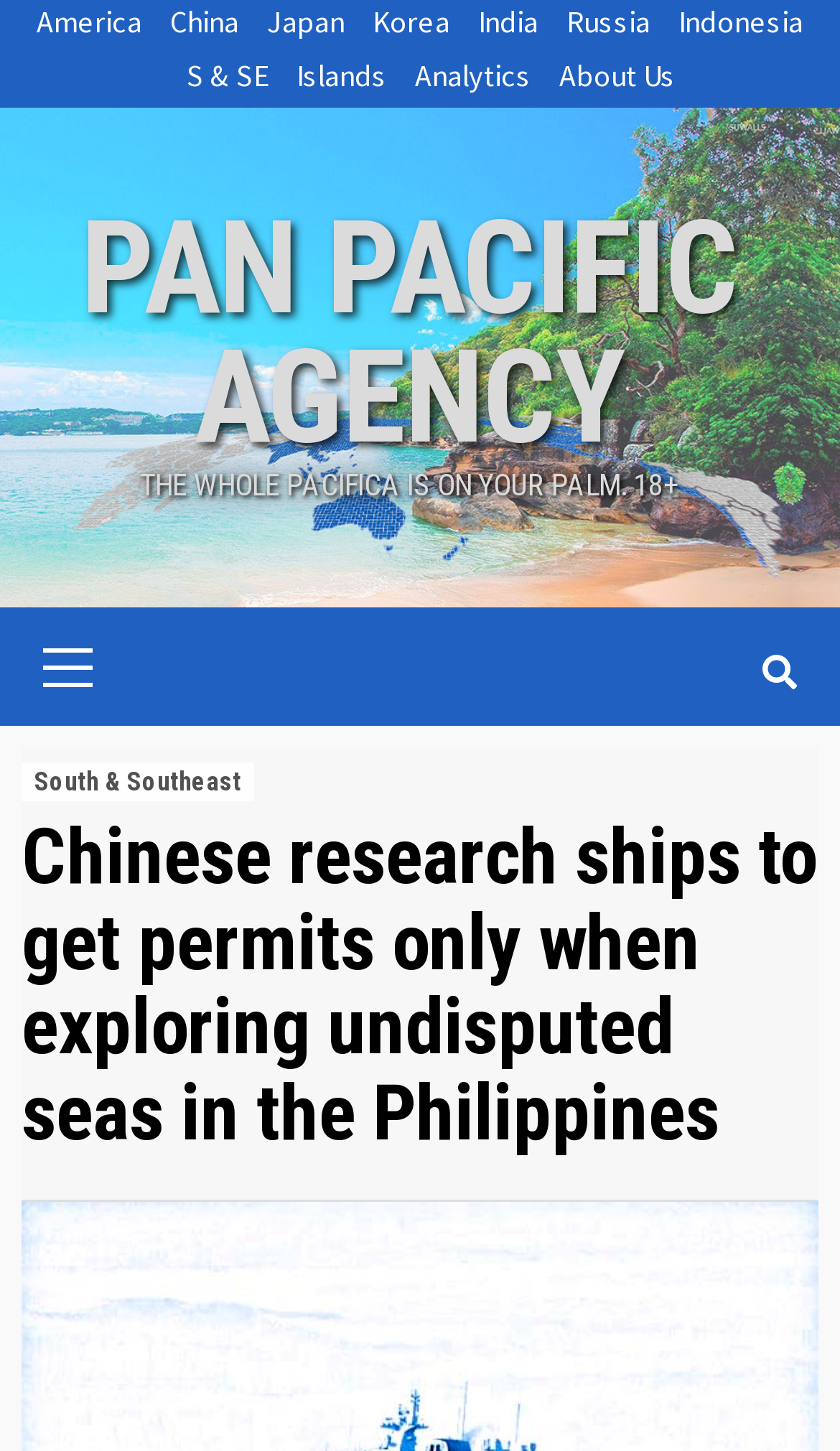Identify the bounding box coordinates for the region of the element that should be clicked to carry out the instruction: "View Primary Menu". The bounding box coordinates should be four float numbers between 0 and 1, i.e., [left, top, right, bottom].

[0.026, 0.419, 0.974, 0.5]